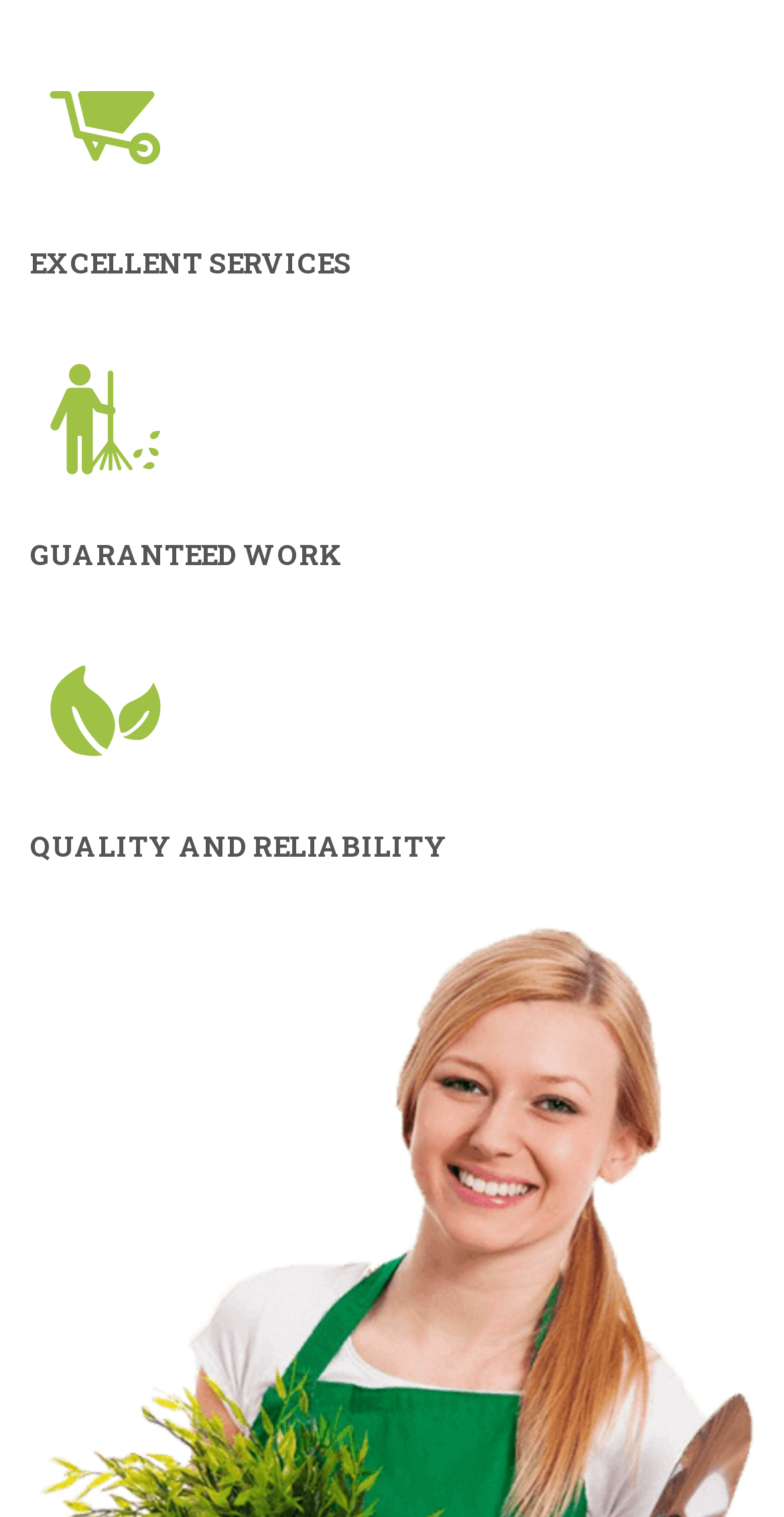How many services are listed?
Please provide a comprehensive and detailed answer to the question.

I counted the number of headings that describe services, which are 'EXCELLENT SERVICES', 'GUARANTEED WORK', and 'QUALITY AND RELIABILITY'. Each of these headings has a corresponding link, indicating that they are separate services.